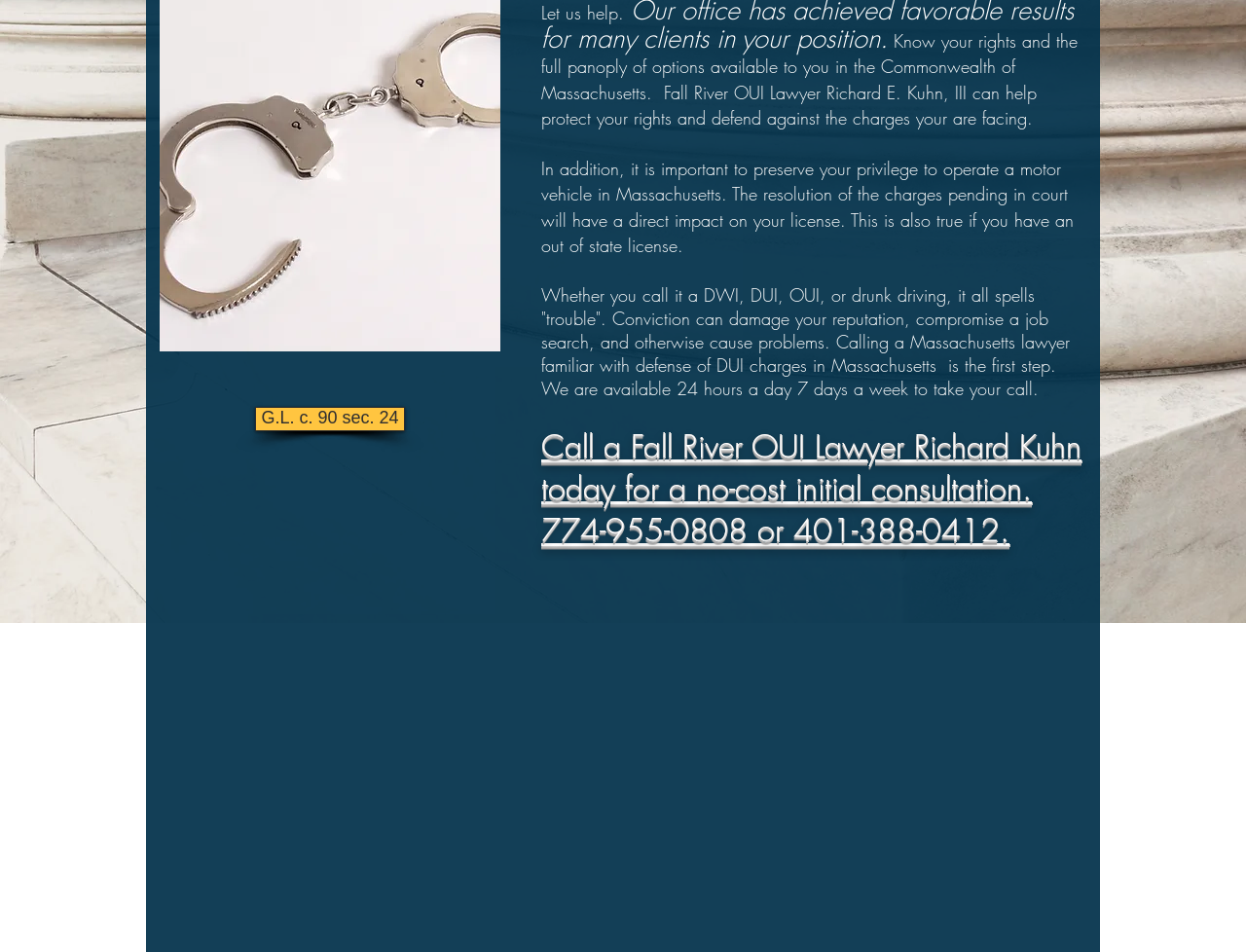Locate the bounding box coordinates of the UI element described by: "Alaska". The bounding box coordinates should consist of four float numbers between 0 and 1, i.e., [left, top, right, bottom].

None